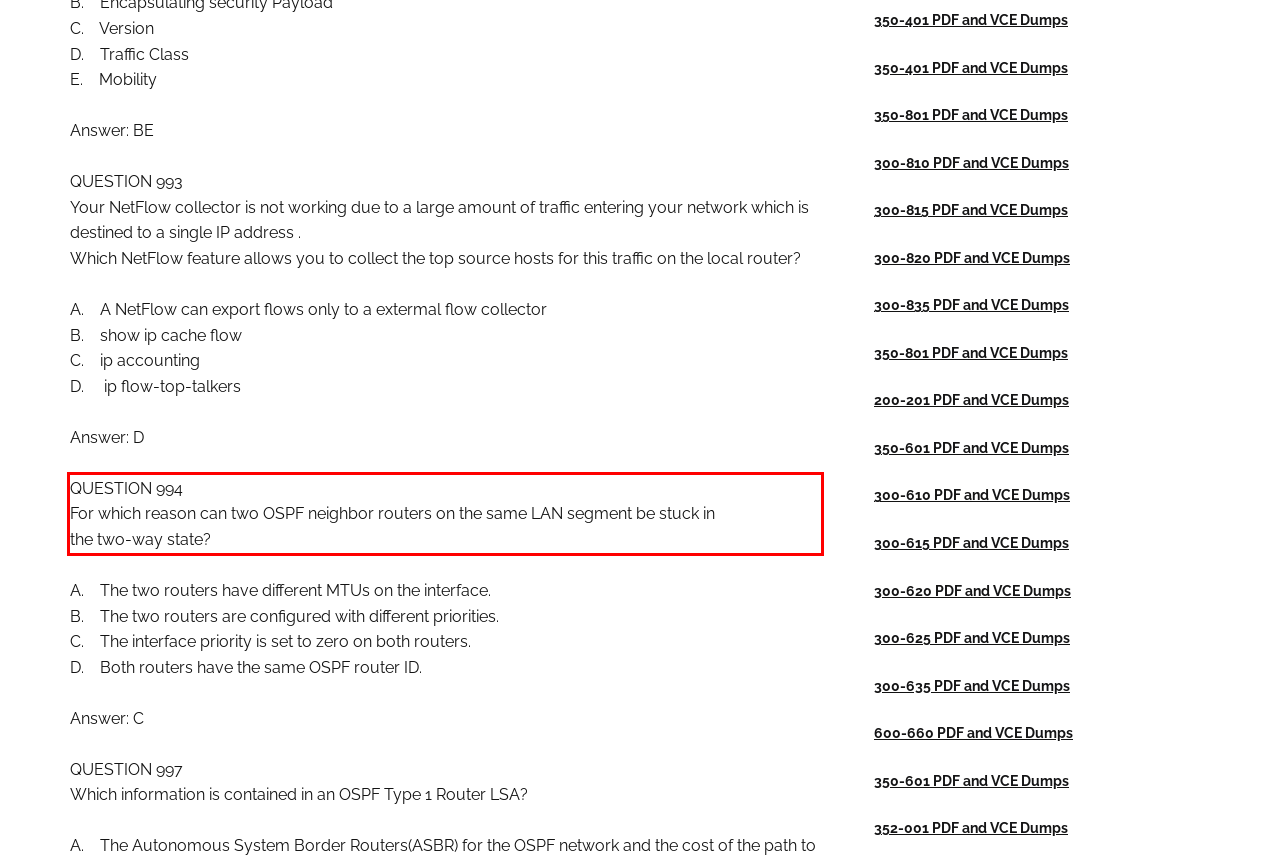Given a webpage screenshot, identify the text inside the red bounding box using OCR and extract it.

QUESTION 994 For which reason can two OSPF neighbor routers on the same LAN segment be stuck in the two-way state?